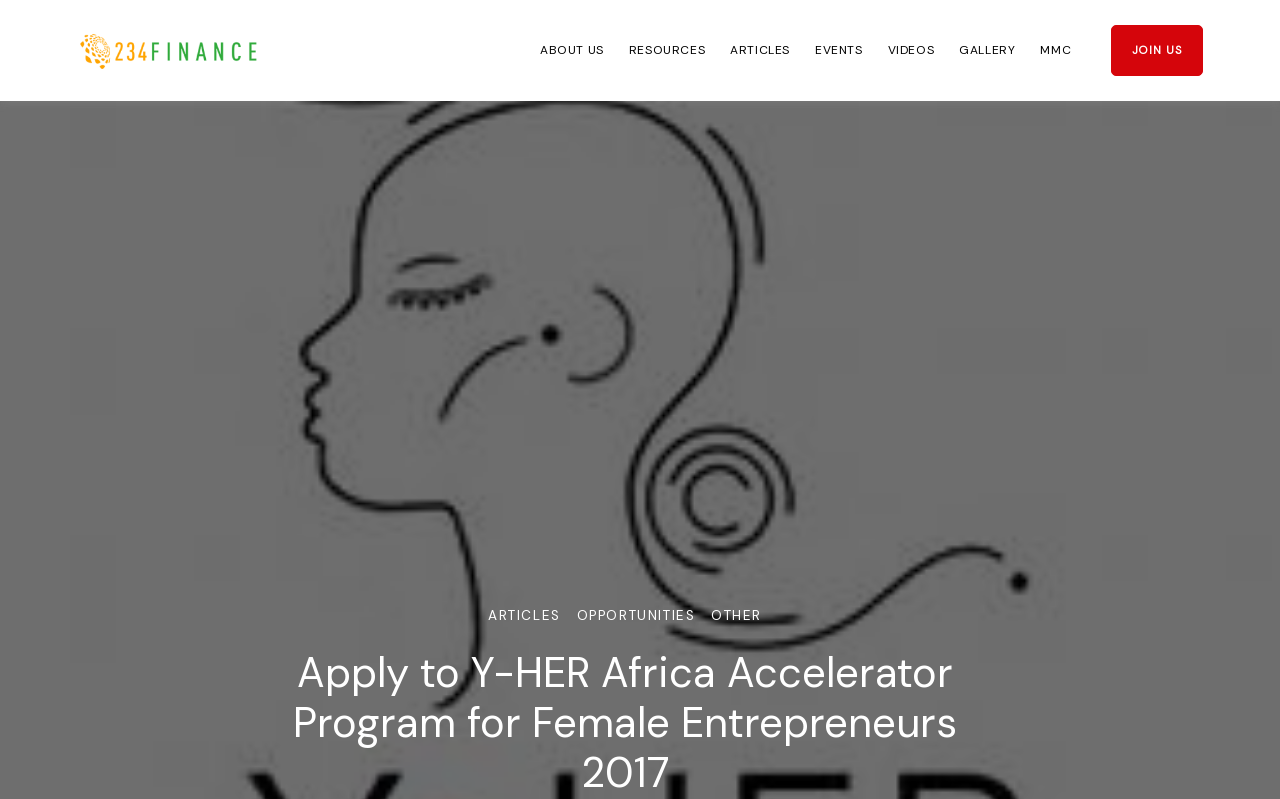How many elements are in the webpage?
Using the screenshot, give a one-word or short phrase answer.

63